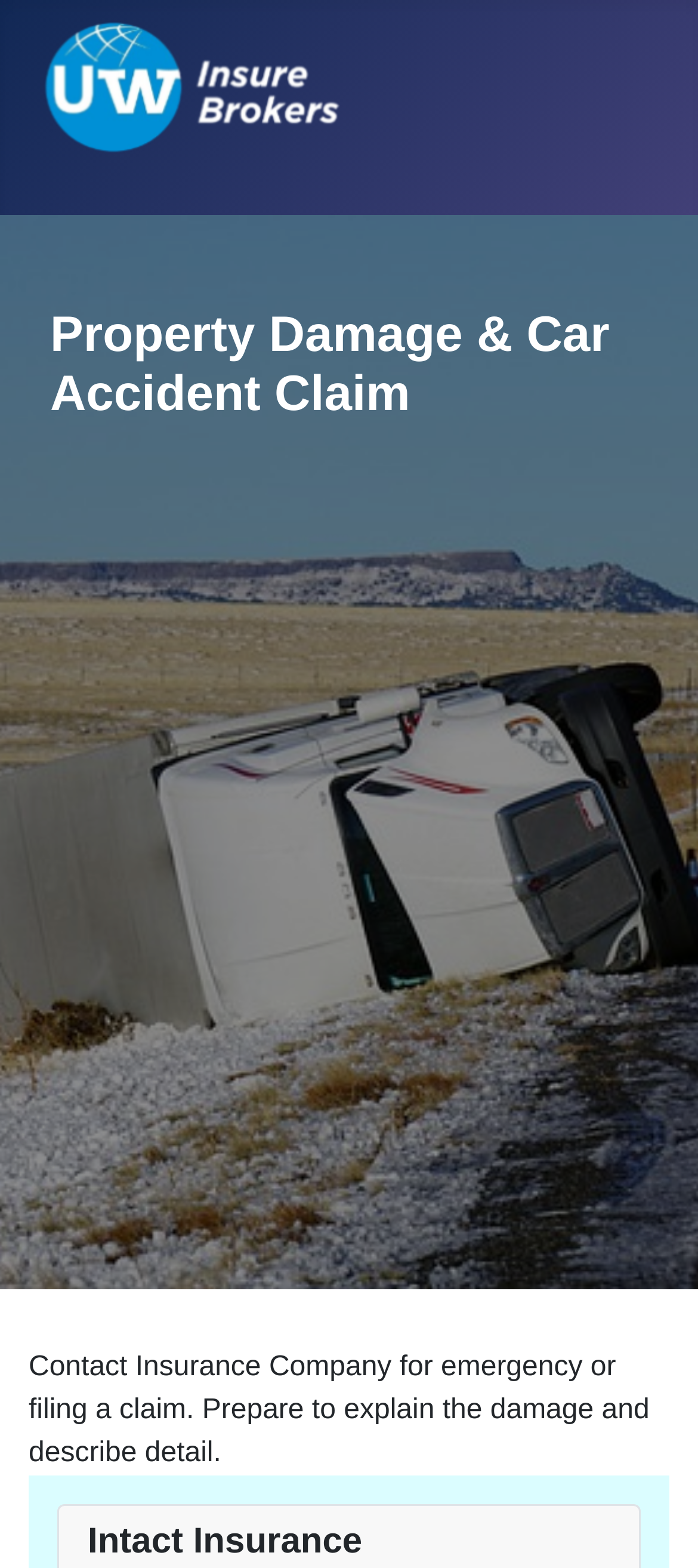What is the tone of the webpage?
Refer to the image and give a detailed answer to the query.

The webpage appears to be informative in tone, as it provides guidance on how to handle a car accident claim and explains the process in a step-by-step manner. The language used is clear and concise, indicating that the purpose of the webpage is to educate users rather than to persuade or entertain them.